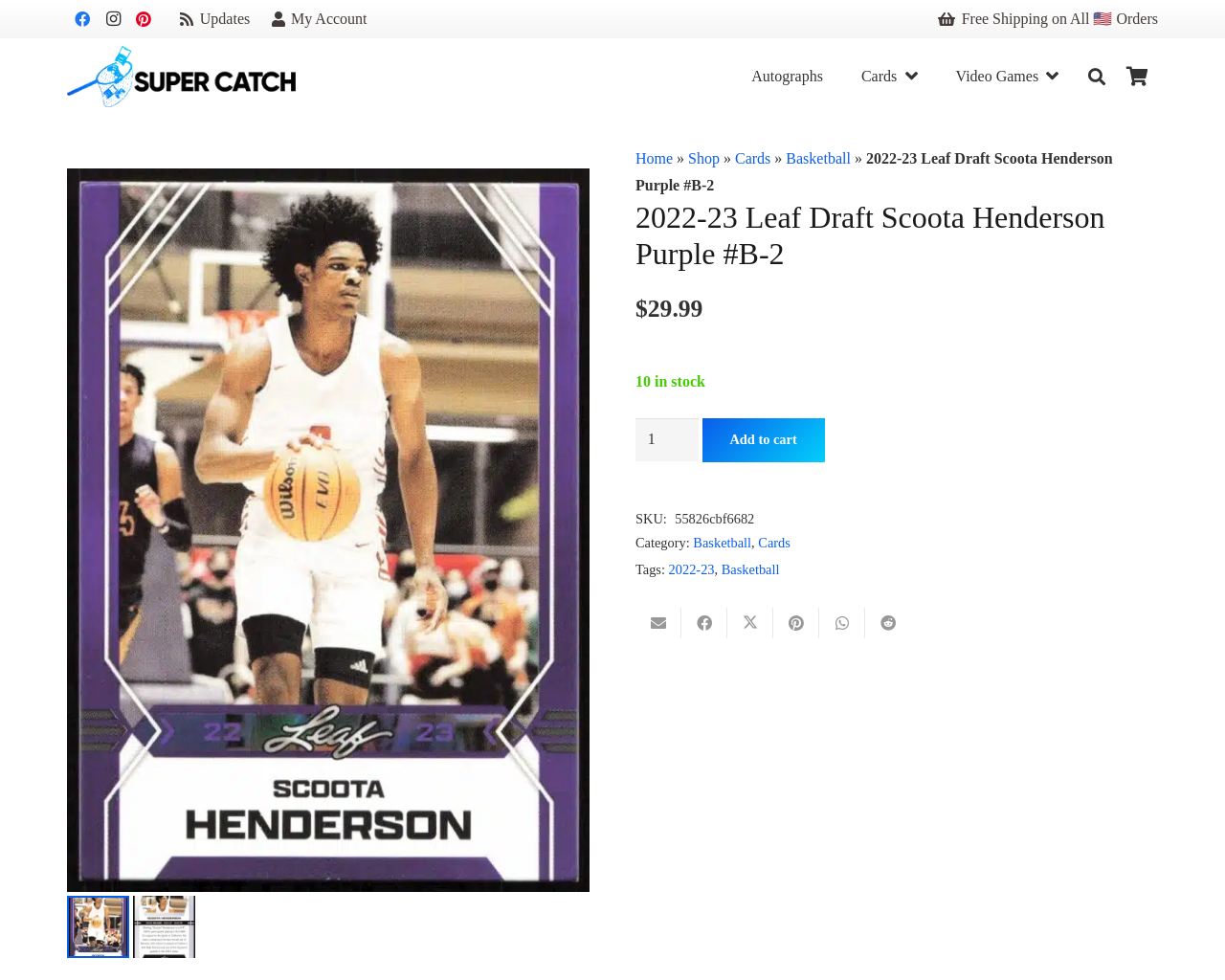Please locate the bounding box coordinates for the element that should be clicked to achieve the following instruction: "View cart". Ensure the coordinates are given as four float numbers between 0 and 1, i.e., [left, top, right, bottom].

[0.911, 0.039, 0.945, 0.117]